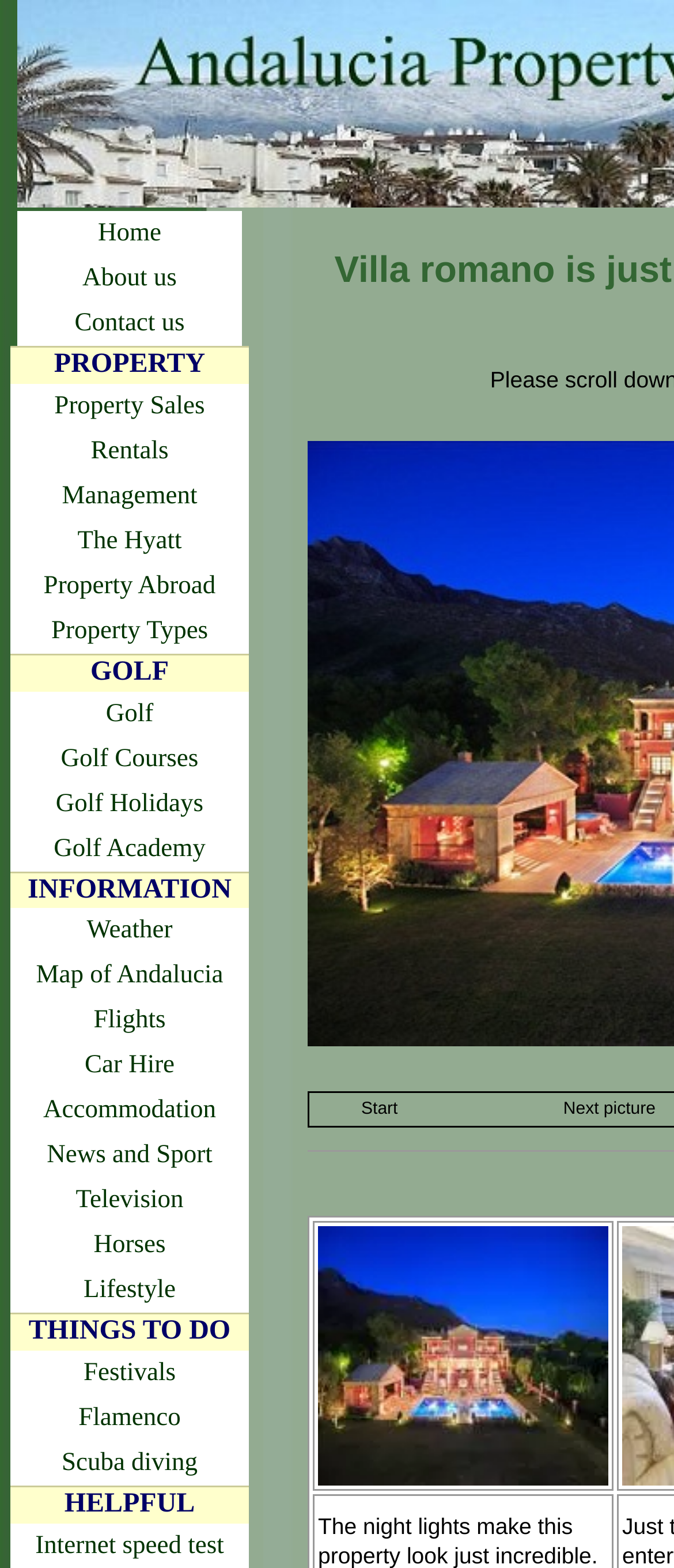What is the purpose of the 'HELPFUL' section?
Using the image, provide a detailed and thorough answer to the question.

The 'HELPFUL' section contains a link 'Start' and a grid cell with an image, suggesting that this section is designed to provide assistance or guidance to users, possibly related to navigating the webpage or accessing its features.